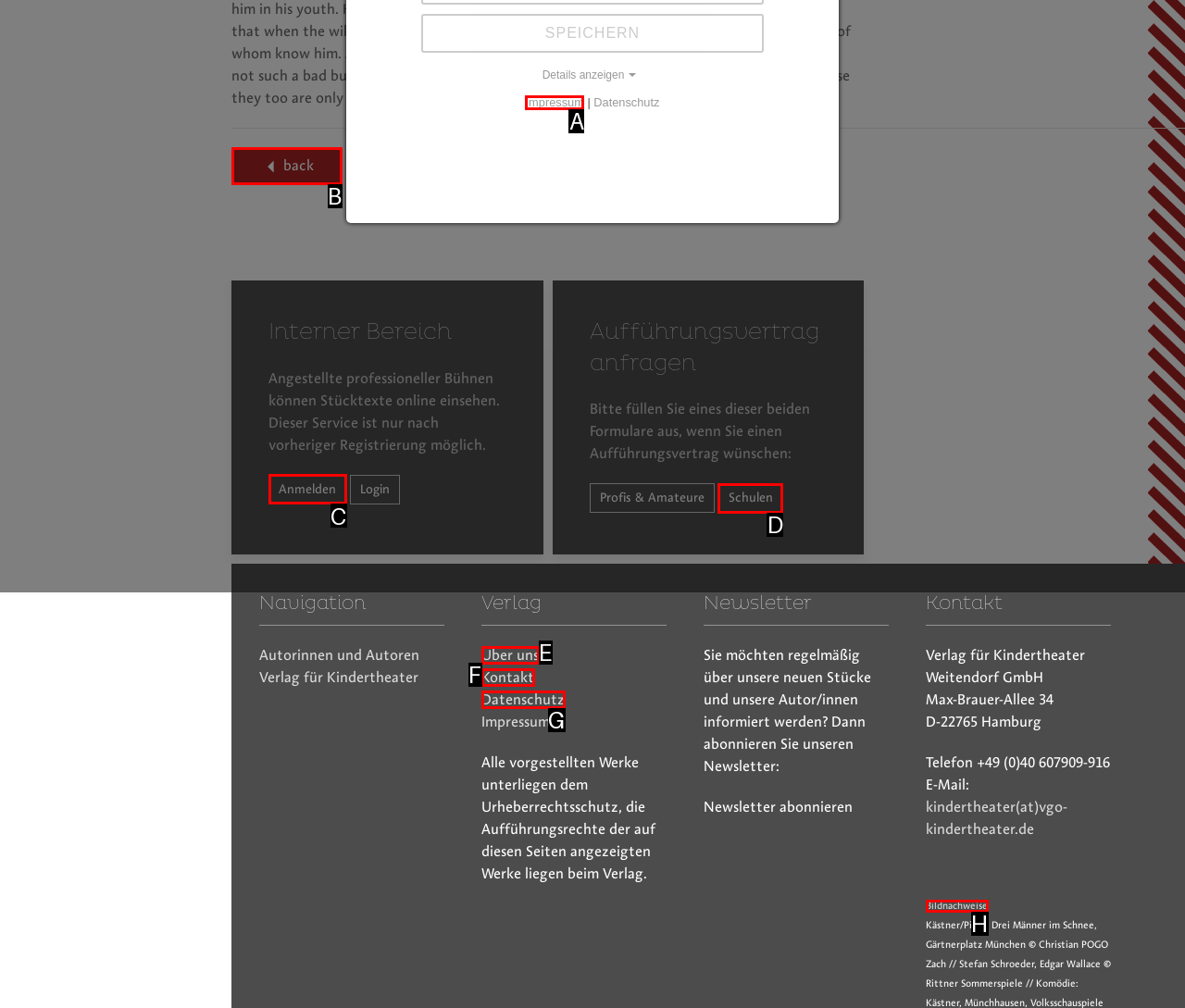Find the HTML element that matches the description: Bildnachweise. Answer using the letter of the best match from the available choices.

H